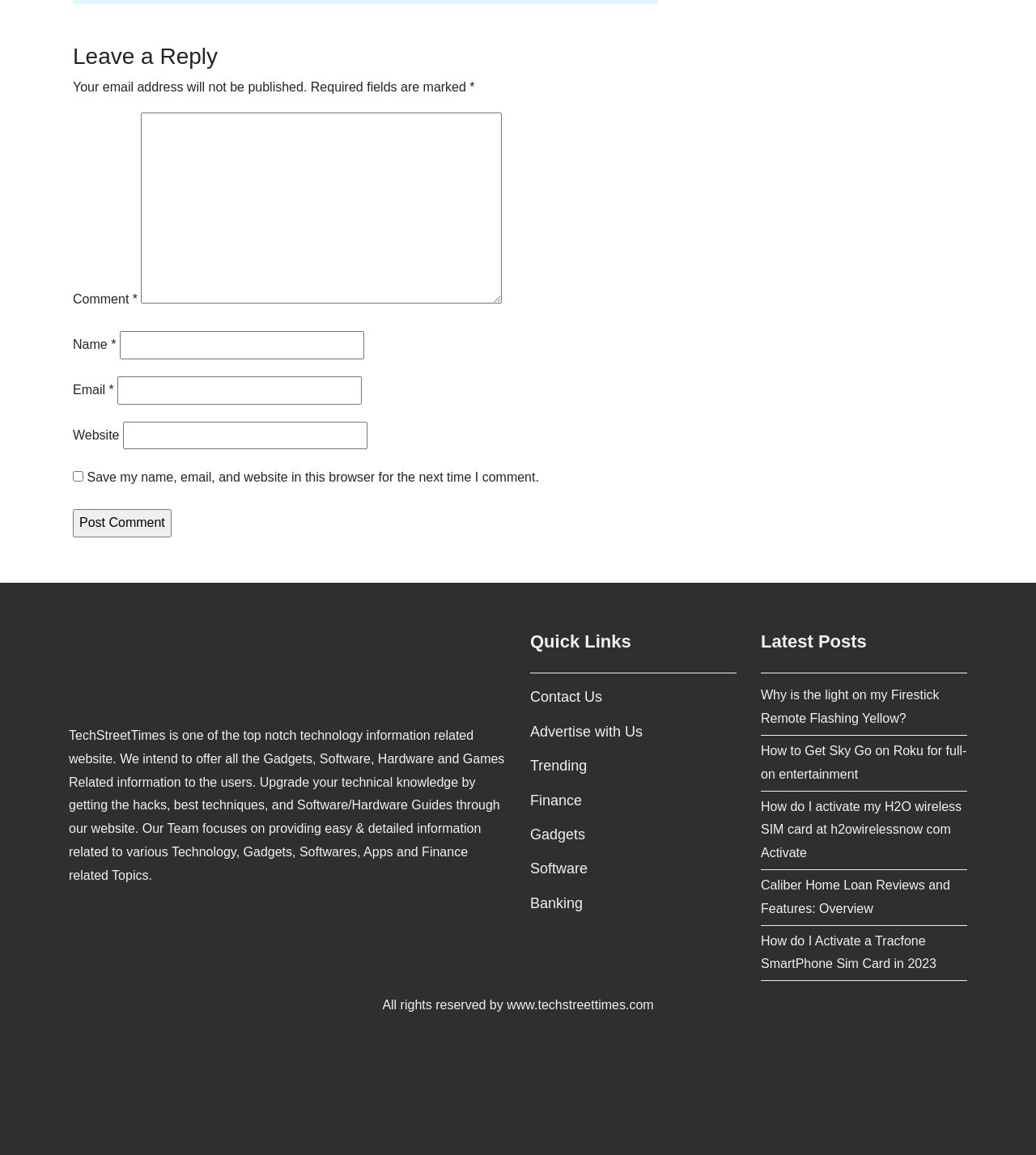Specify the bounding box coordinates of the element's region that should be clicked to achieve the following instruction: "Click the Post Comment button". The bounding box coordinates consist of four float numbers between 0 and 1, in the format [left, top, right, bottom].

[0.07, 0.441, 0.165, 0.465]